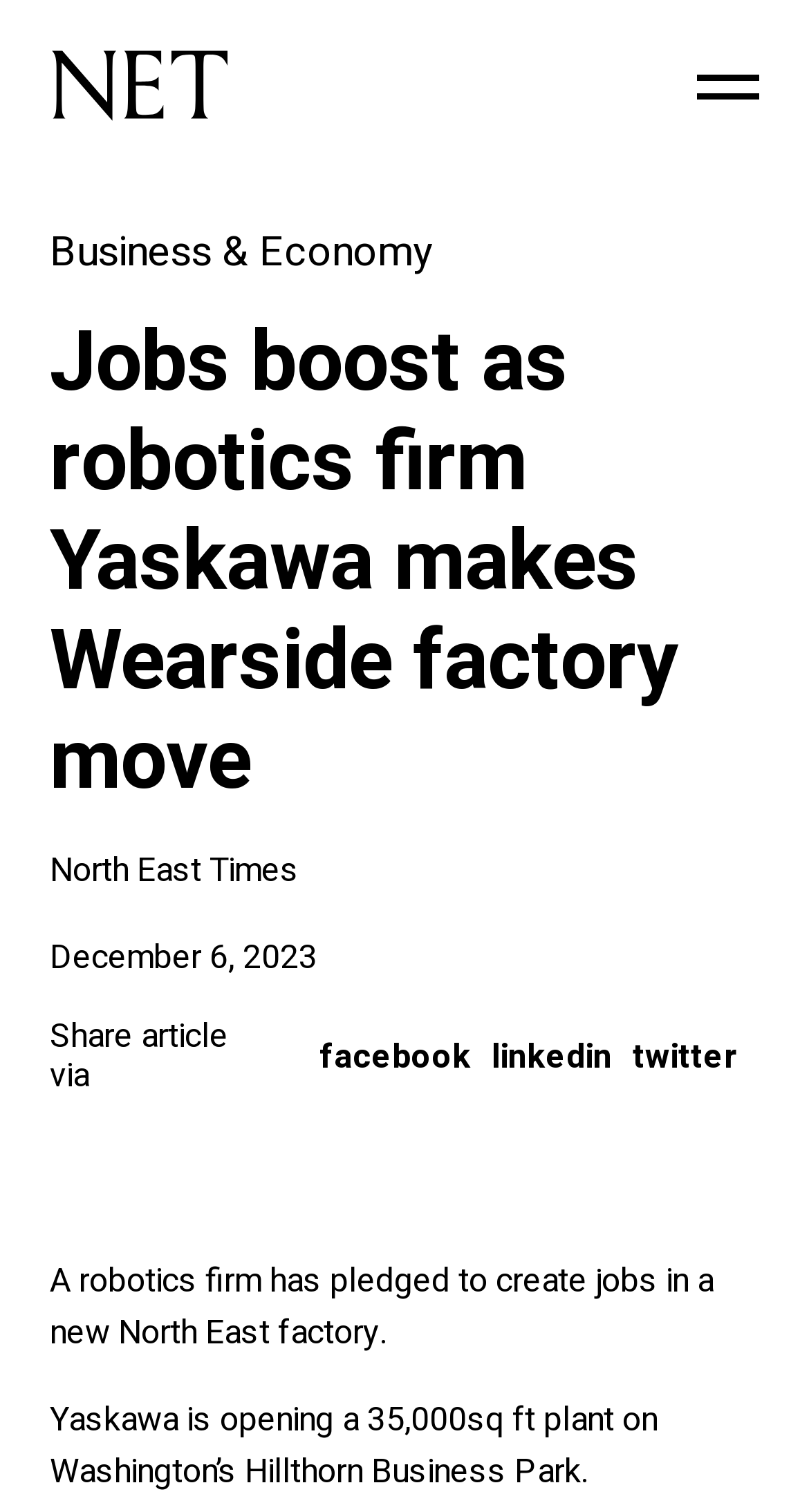What is the name of the robotics firm?
Please give a detailed and thorough answer to the question, covering all relevant points.

The name of the robotics firm is mentioned in the article as 'Yaskawa', which is opening a new factory in the North East.